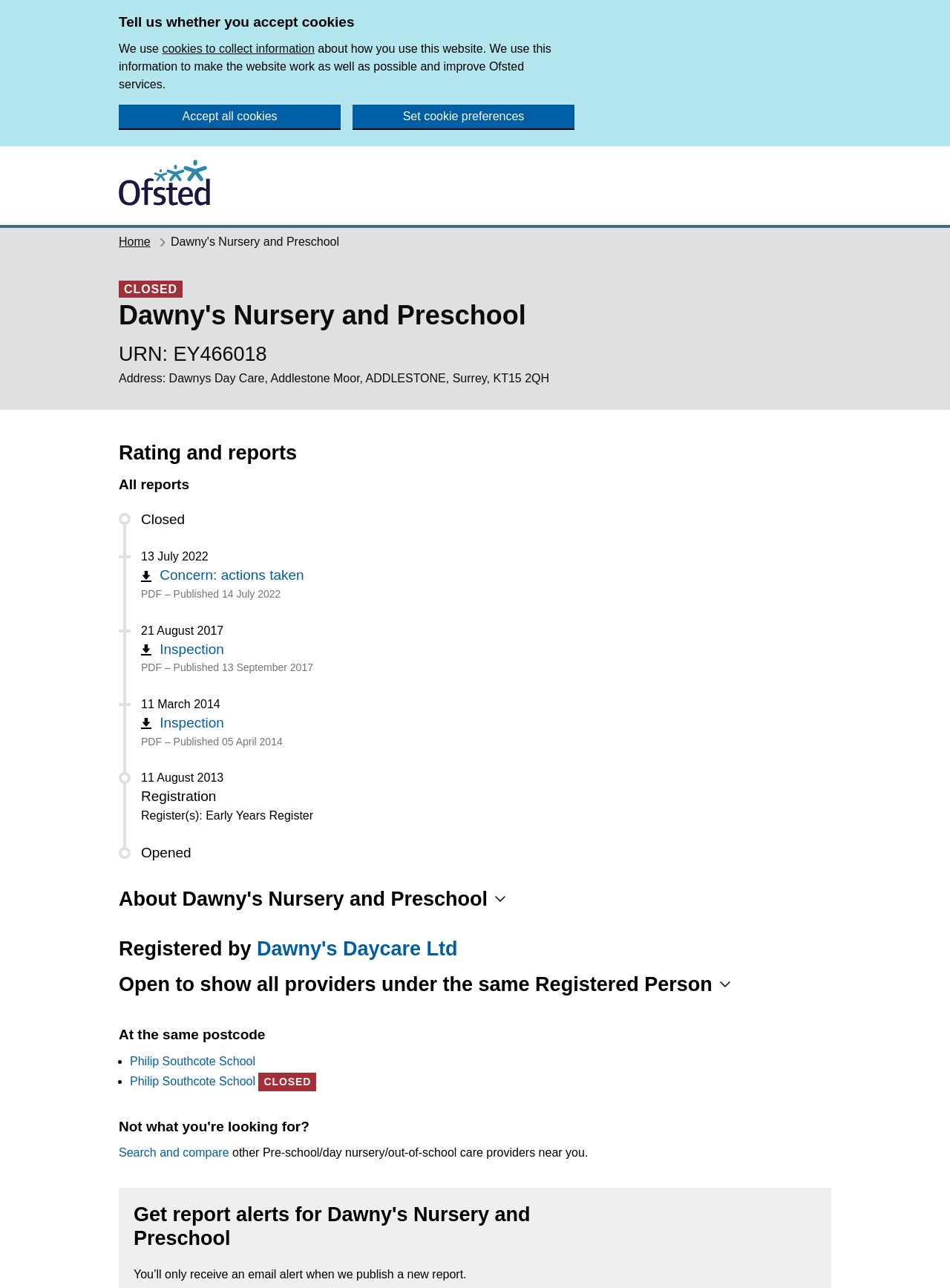Bounding box coordinates are to be given in the format (top-left x, top-left y, bottom-right x, bottom-right y). All values must be floating point numbers between 0 and 1. Provide the bounding box coordinate for the UI element described as: parent_node: Email aria-describedby="email-notes" name="email"

None